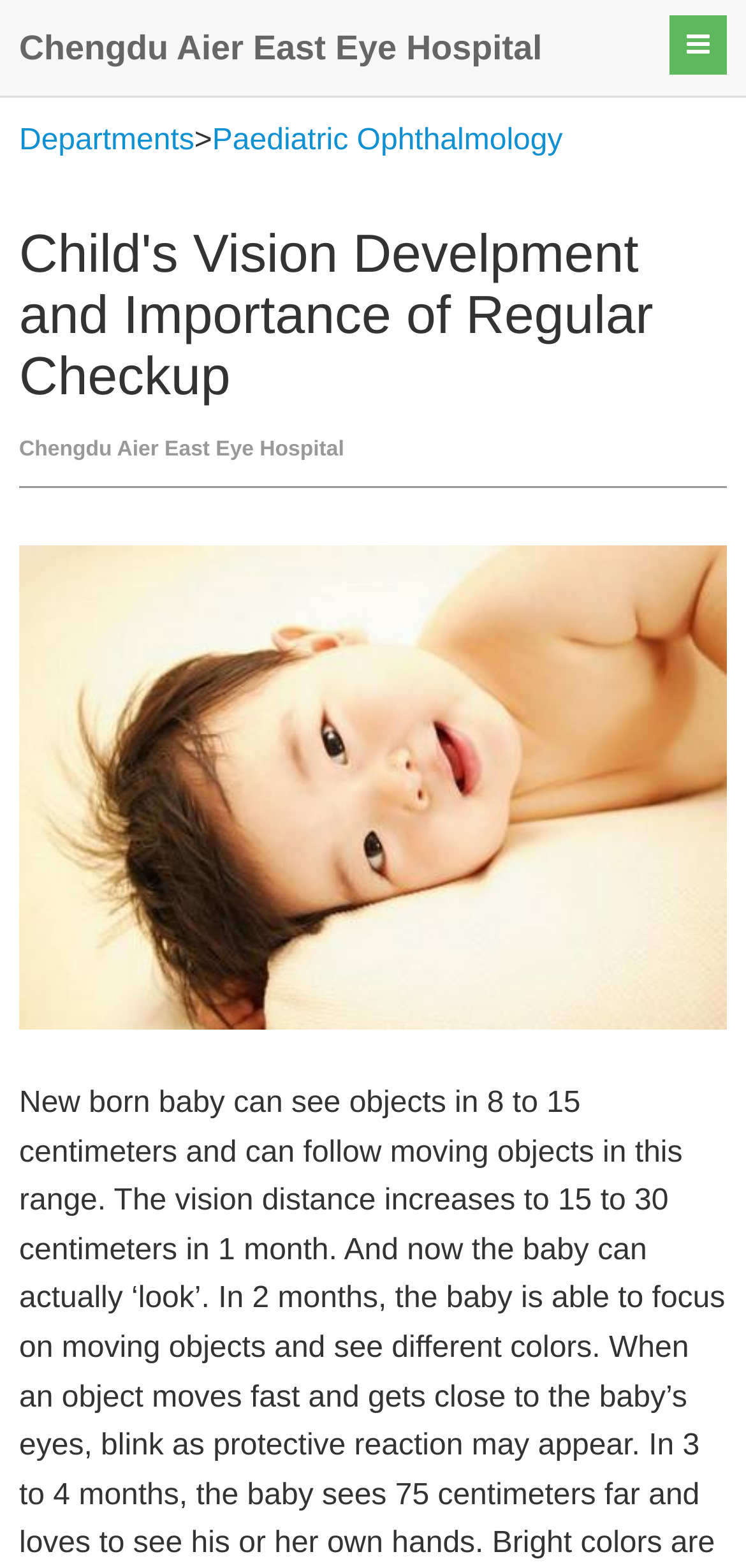What is the title of the main content?
Using the visual information from the image, give a one-word or short-phrase answer.

Child's Vision Develpment and Importance of Regular Checkup